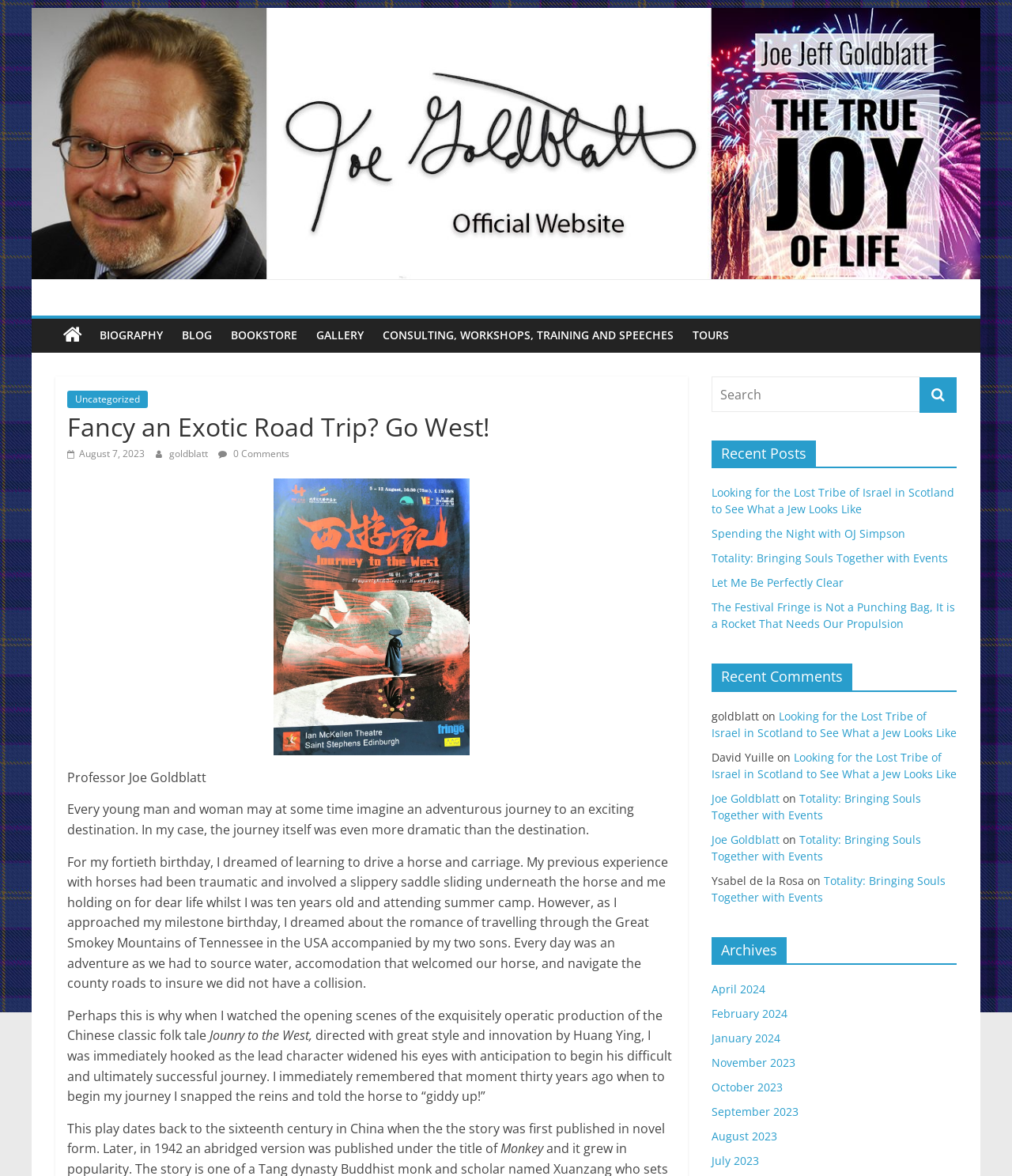Provide the bounding box coordinates of the section that needs to be clicked to accomplish the following instruction: "Click on the 'August 2023' archive."

[0.703, 0.96, 0.768, 0.973]